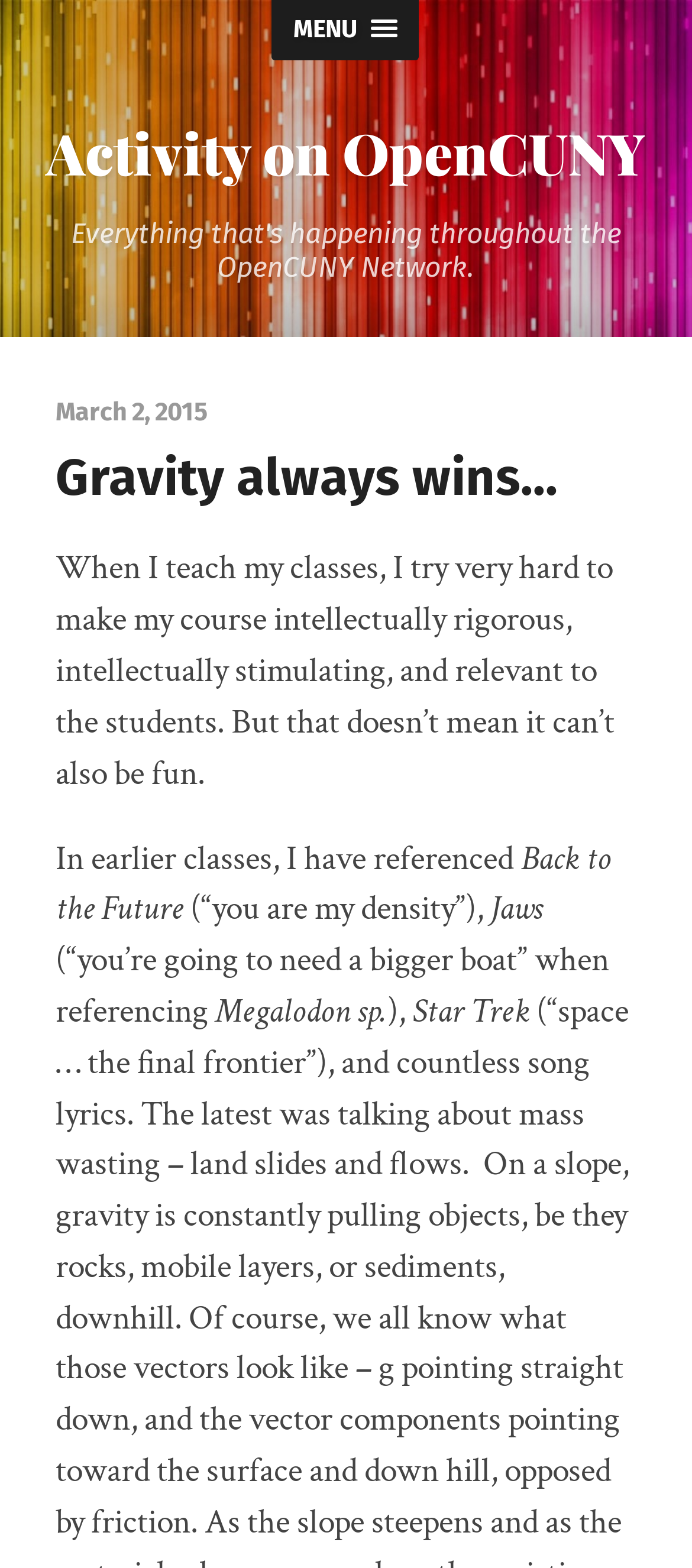Provide a thorough and detailed response to the question by examining the image: 
What is the date mentioned in the webpage?

I found the date 'March 2, 2015' in the StaticText element with bounding box coordinates [0.08, 0.253, 0.301, 0.272] which is a child element of the heading 'Everything that's happening throughout the OpenCUNY Network.'